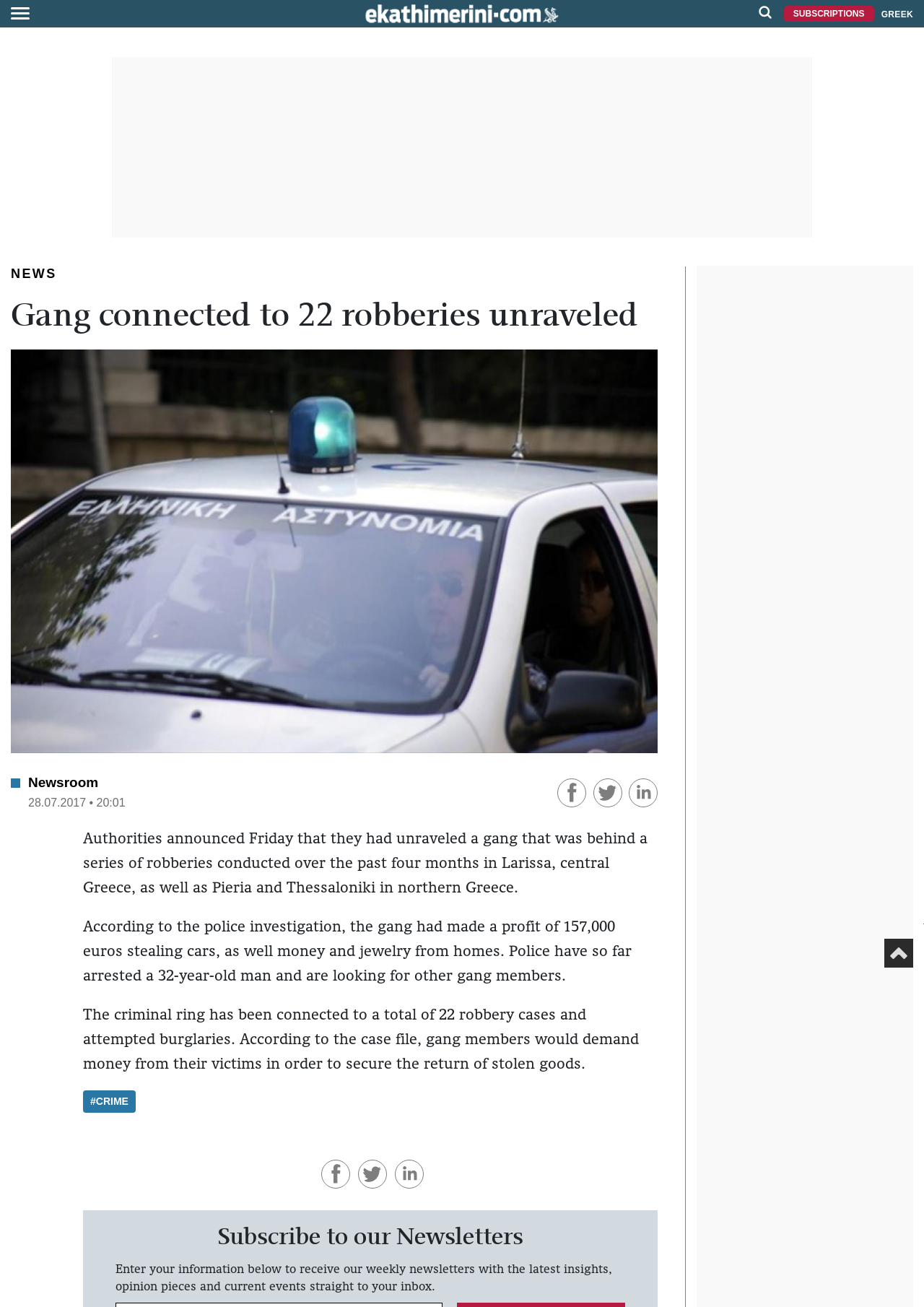Please specify the coordinates of the bounding box for the element that should be clicked to carry out this instruction: "Share on Facebook". The coordinates must be four float numbers between 0 and 1, formatted as [left, top, right, bottom].

[0.603, 0.6, 0.638, 0.609]